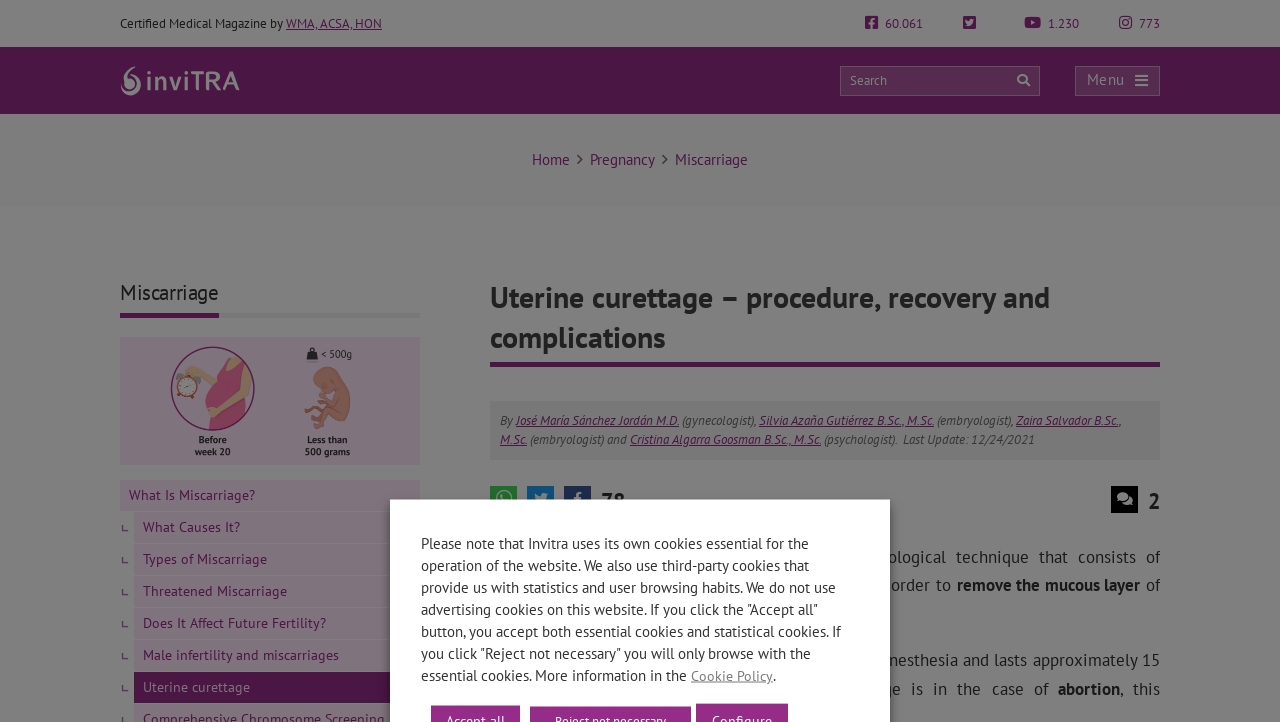Specify the bounding box coordinates of the element's area that should be clicked to execute the given instruction: "Learn about Uterine curettage procedure". The coordinates should be four float numbers between 0 and 1, i.e., [left, top, right, bottom].

[0.383, 0.756, 0.568, 0.786]